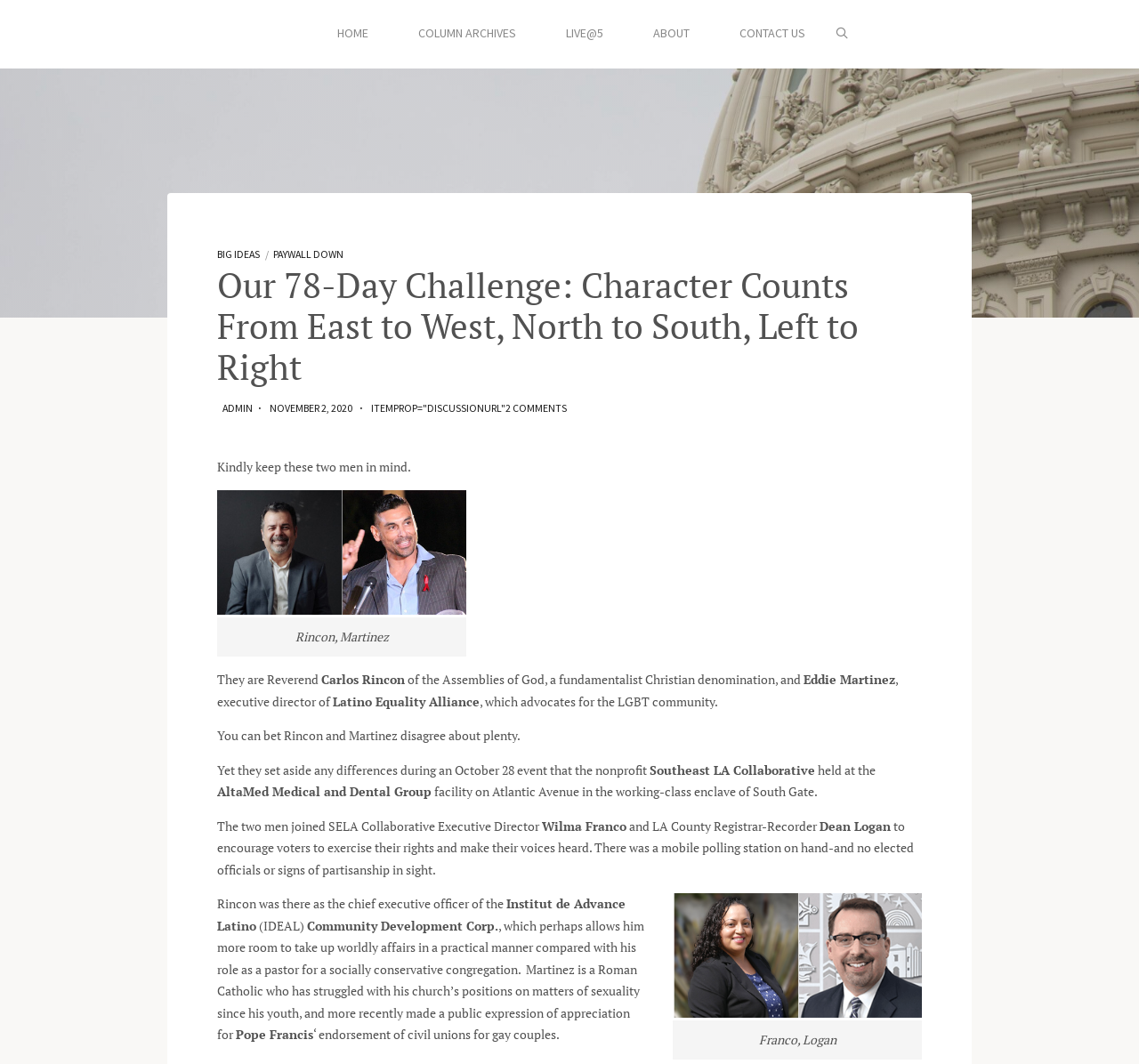What is the name of the Christian denomination that Reverend Carlos Rincon is a part of?
Please give a detailed and elaborate answer to the question.

According to the webpage, Reverend Carlos Rincon is a part of the Assemblies of God, a fundamentalist Christian denomination.